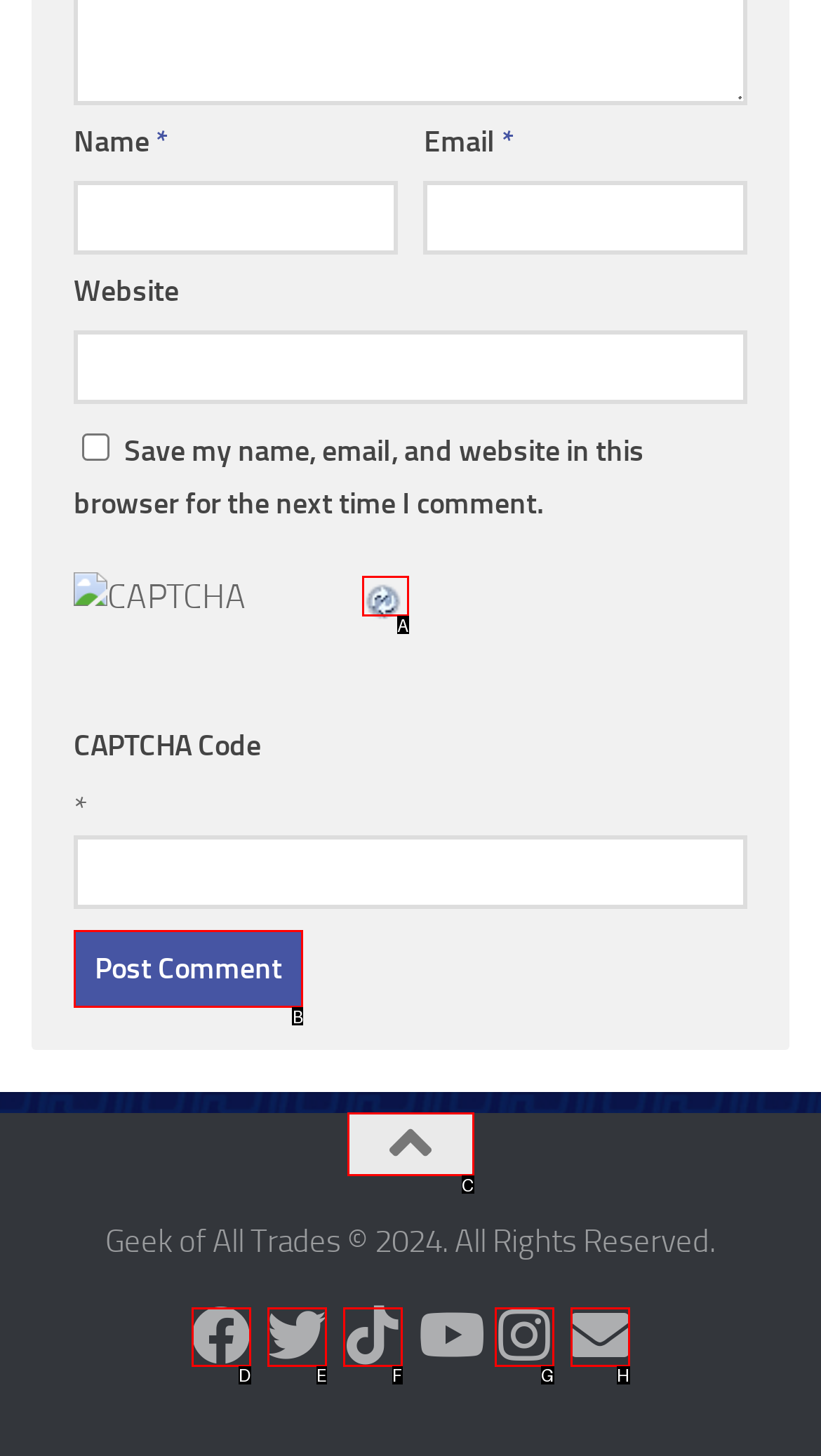Select the appropriate HTML element that needs to be clicked to finish the task: Post a comment
Reply with the letter of the chosen option.

B